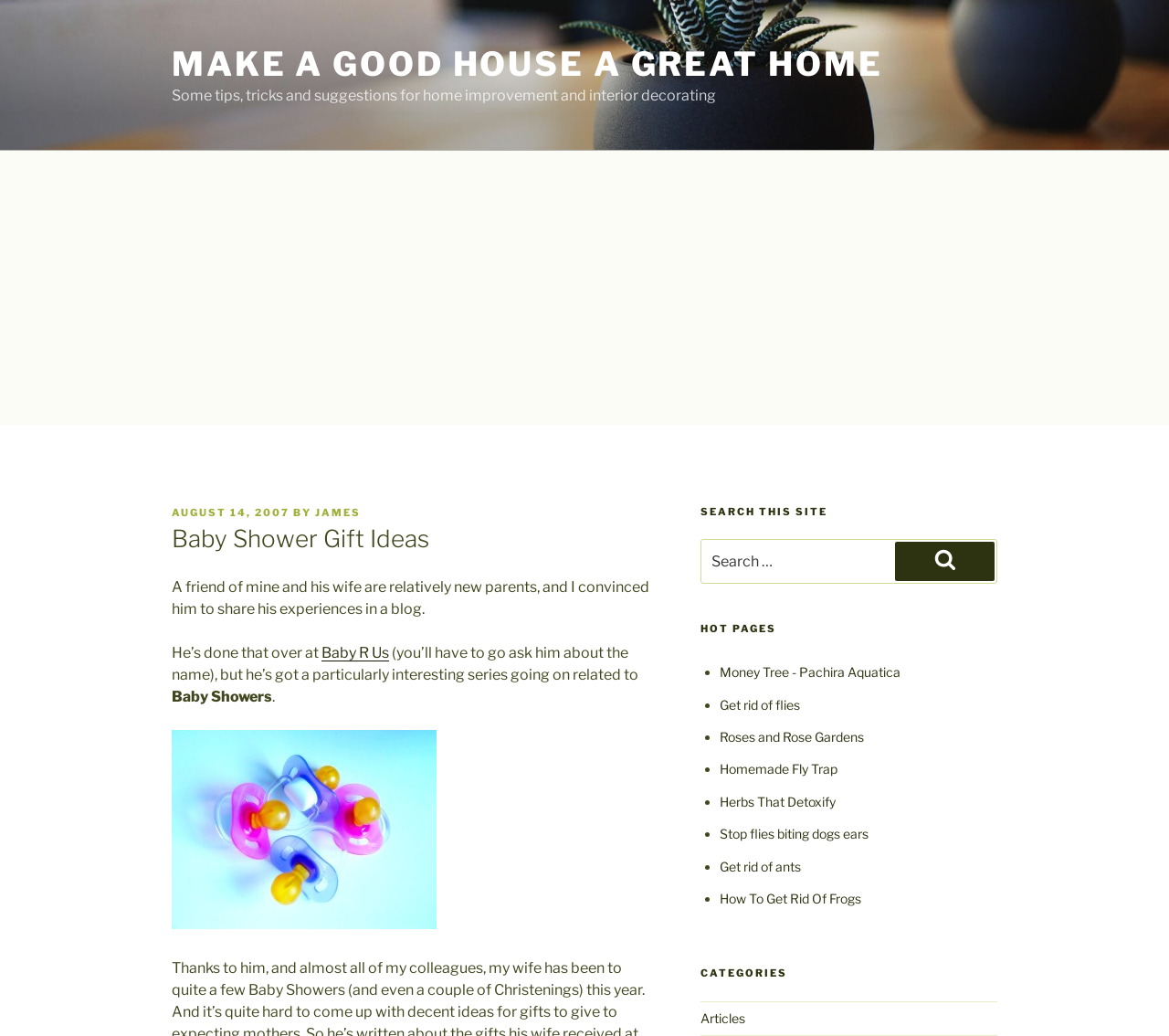What is the name of the website where the author's friend shares his experiences?
Please provide a detailed answer to the question.

I found this information in the text 'He’s done that over at Baby R Us' which suggests that the author's friend shares his experiences on the website Baby R Us.